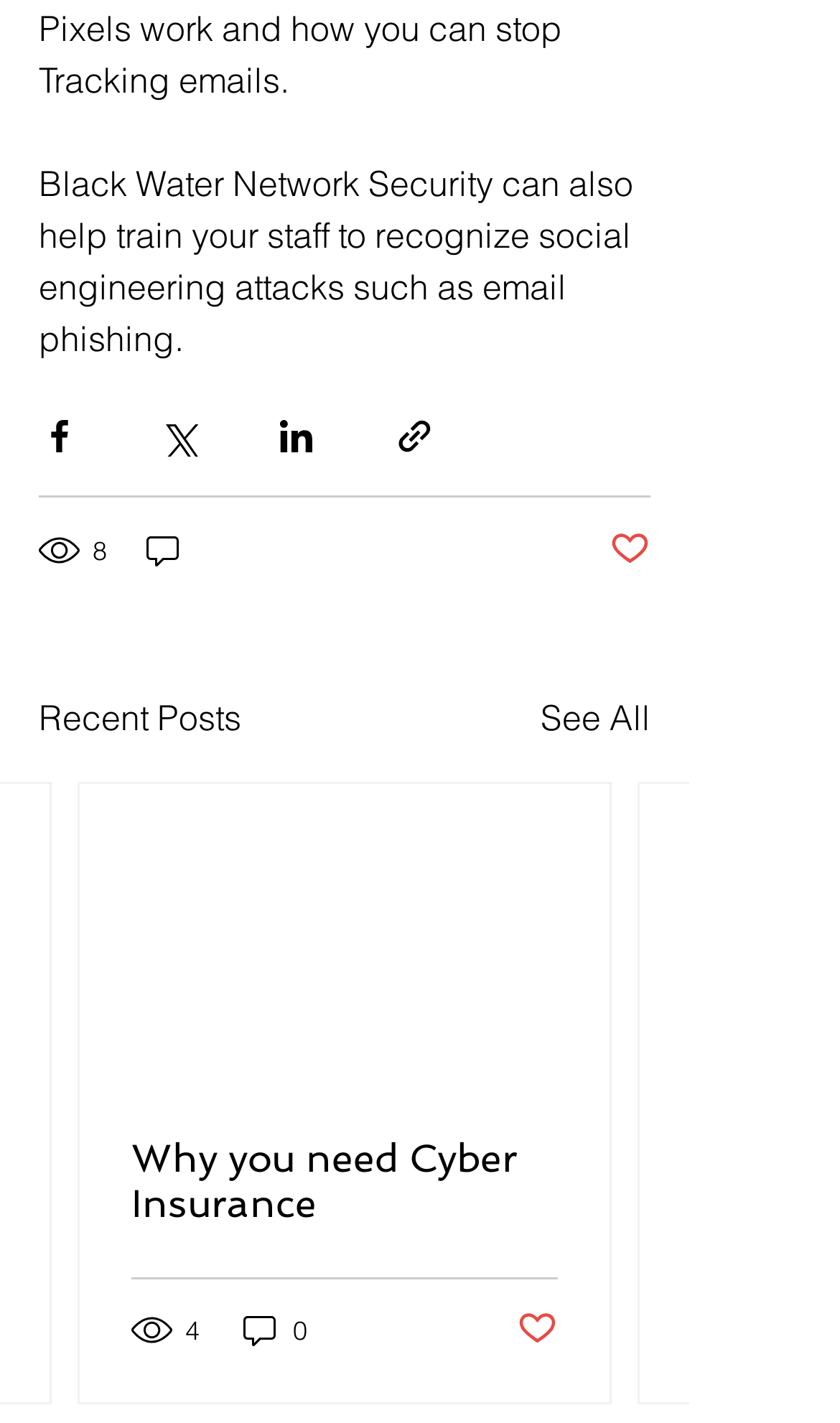Determine the bounding box for the HTML element described here: "See All". The coordinates should be given as [left, top, right, bottom] with each number being a float between 0 and 1.

[0.644, 0.486, 0.774, 0.523]